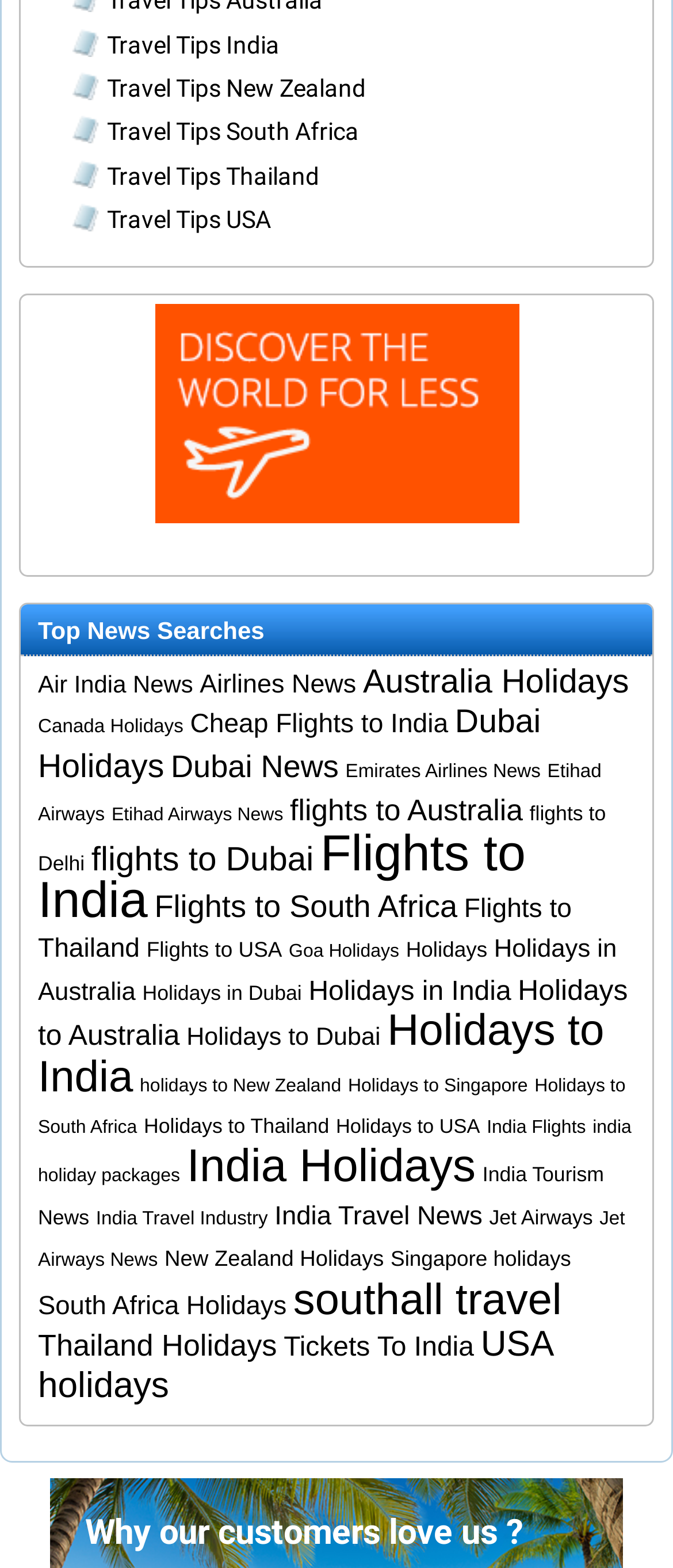Extract the bounding box of the UI element described as: "Cheap Flights to India".

[0.282, 0.453, 0.666, 0.472]